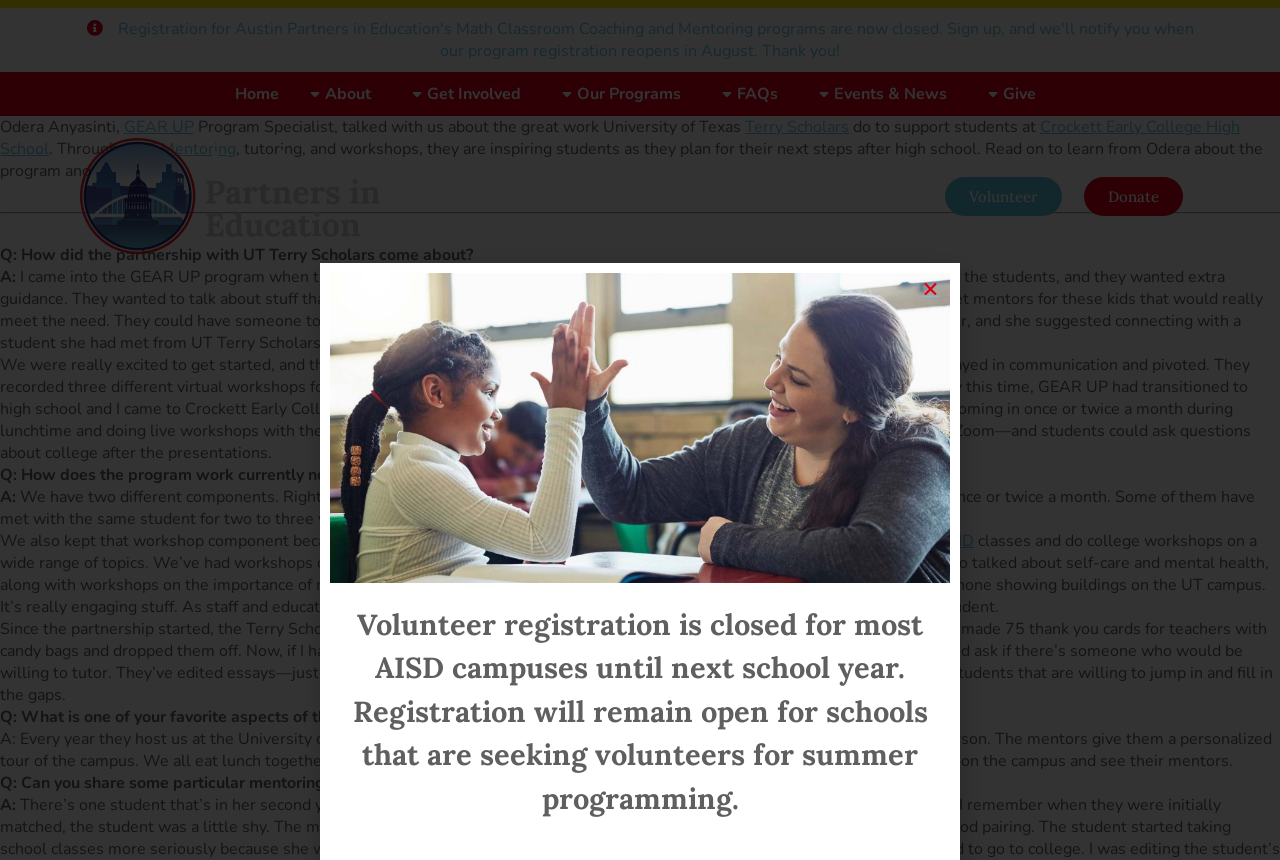Specify the bounding box coordinates of the element's area that should be clicked to execute the given instruction: "Click the 'Volunteer' button". The coordinates should be four float numbers between 0 and 1, i.e., [left, top, right, bottom].

[0.738, 0.205, 0.83, 0.251]